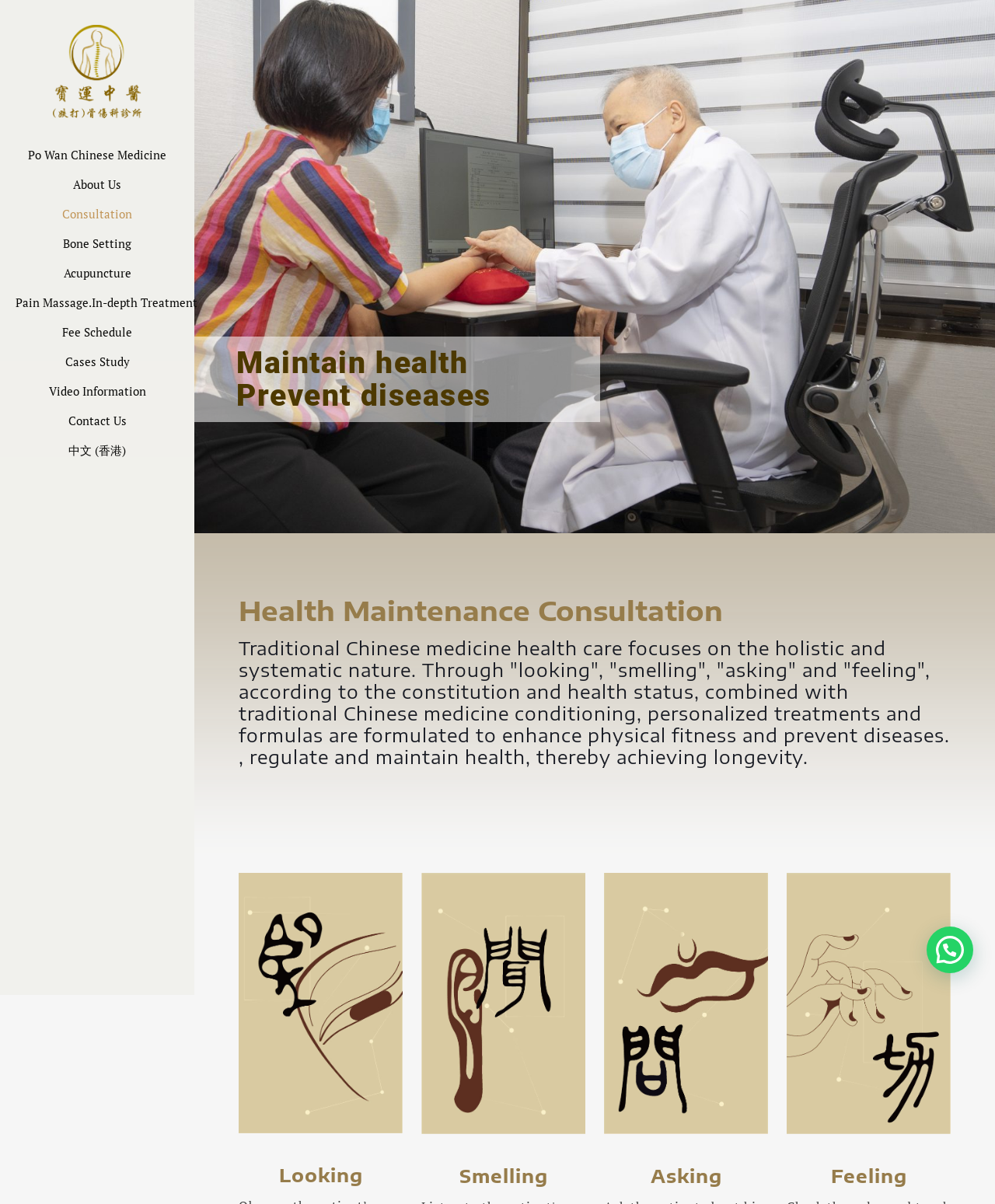Please specify the bounding box coordinates in the format (top-left x, top-left y, bottom-right x, bottom-right y), with all values as floating point numbers between 0 and 1. Identify the bounding box of the UI element described by: Consultation

[0.0, 0.165, 0.195, 0.19]